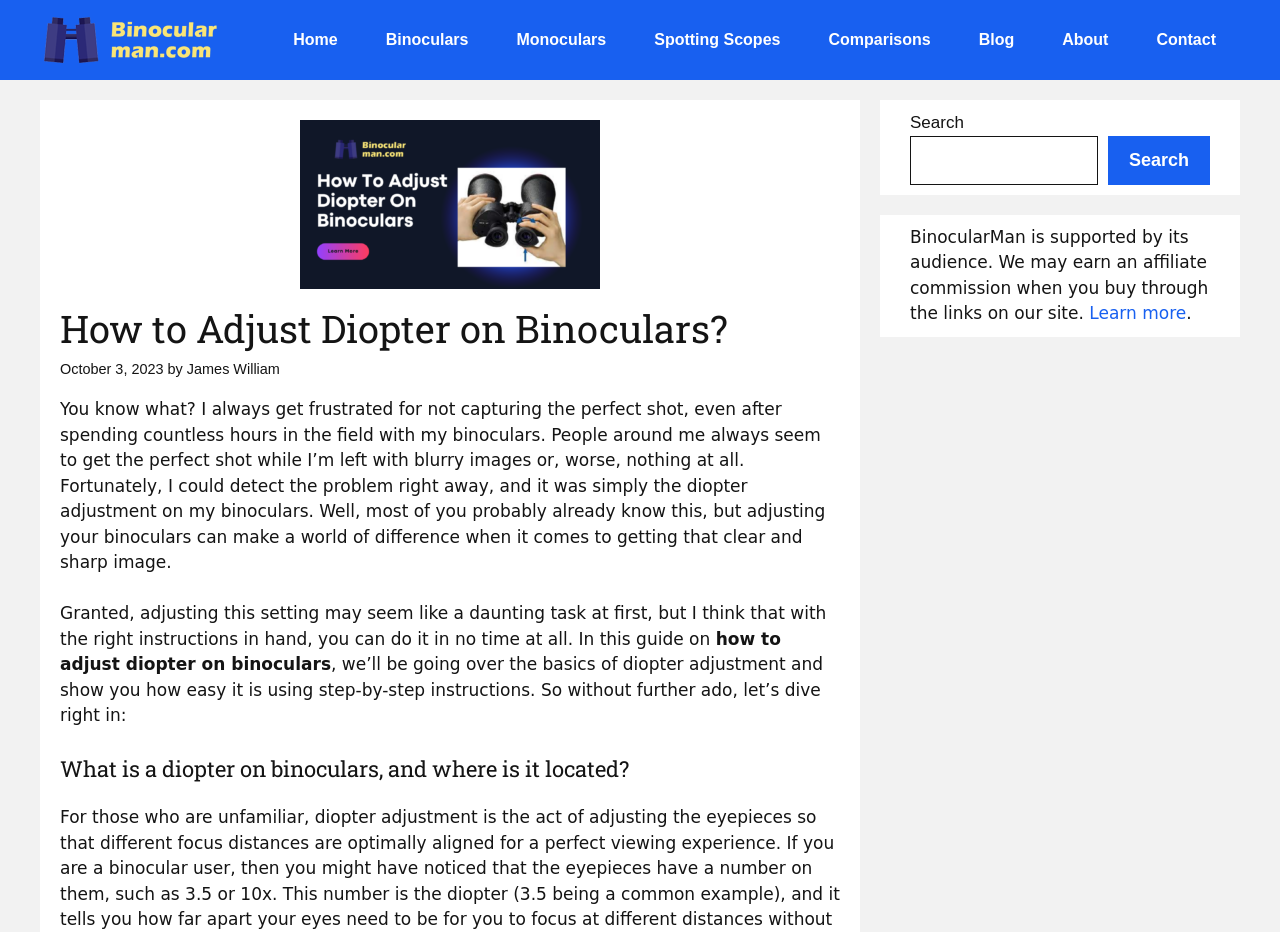What is the name of the website?
From the image, provide a succinct answer in one word or a short phrase.

Binocularman.com